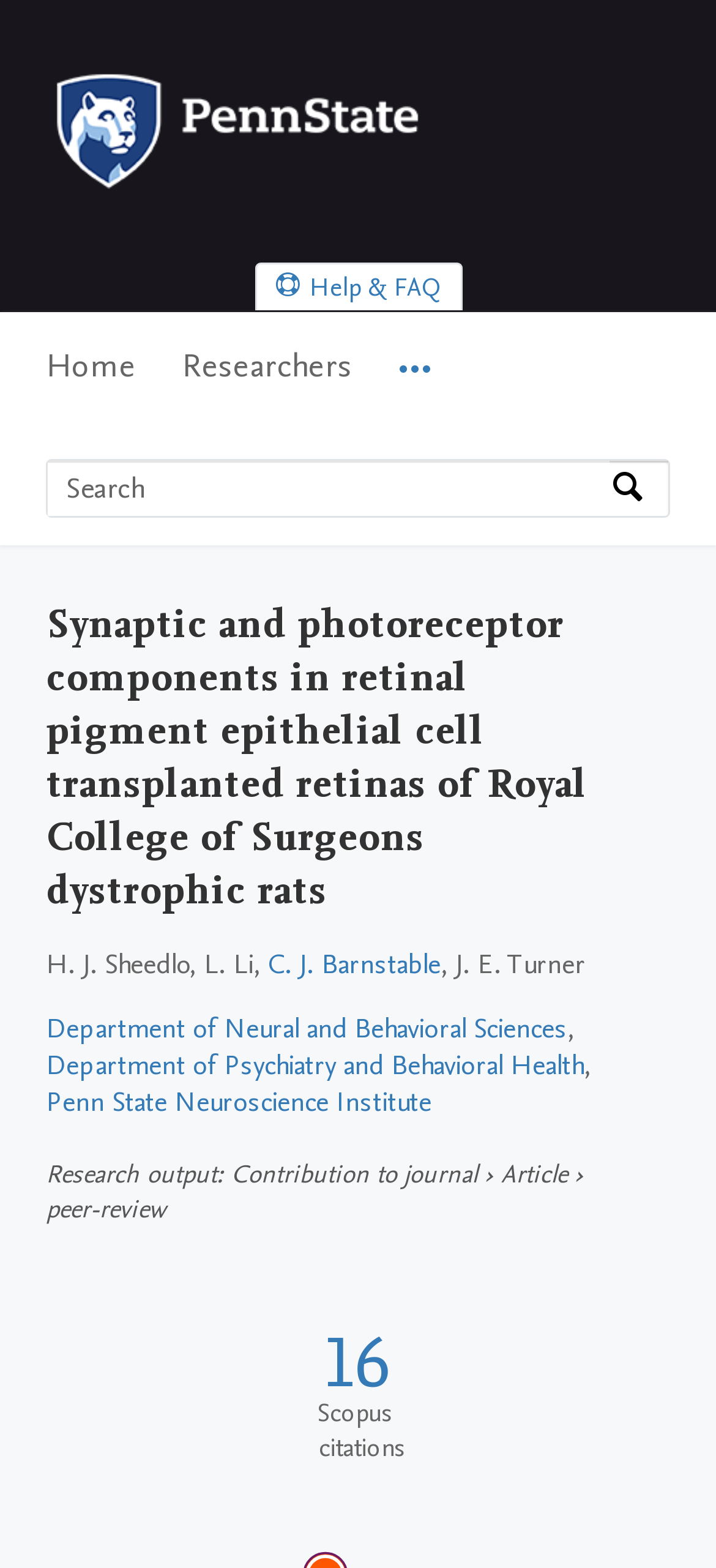Given the element description "16", identify the bounding box of the corresponding UI element.

[0.454, 0.849, 0.546, 0.89]